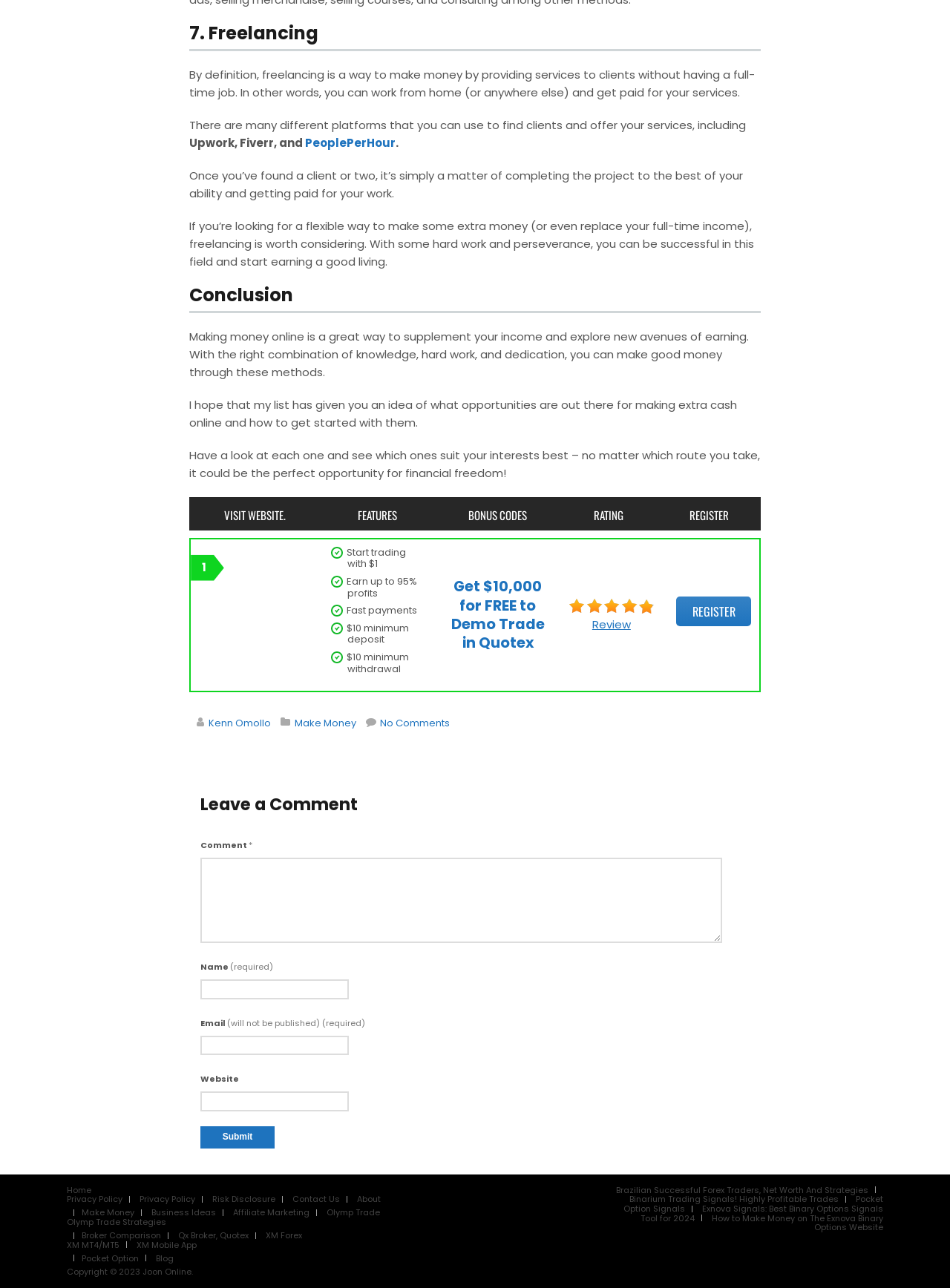Determine the coordinates of the bounding box for the clickable area needed to execute this instruction: "Click on the 'REGISTER' button".

[0.725, 0.394, 0.767, 0.406]